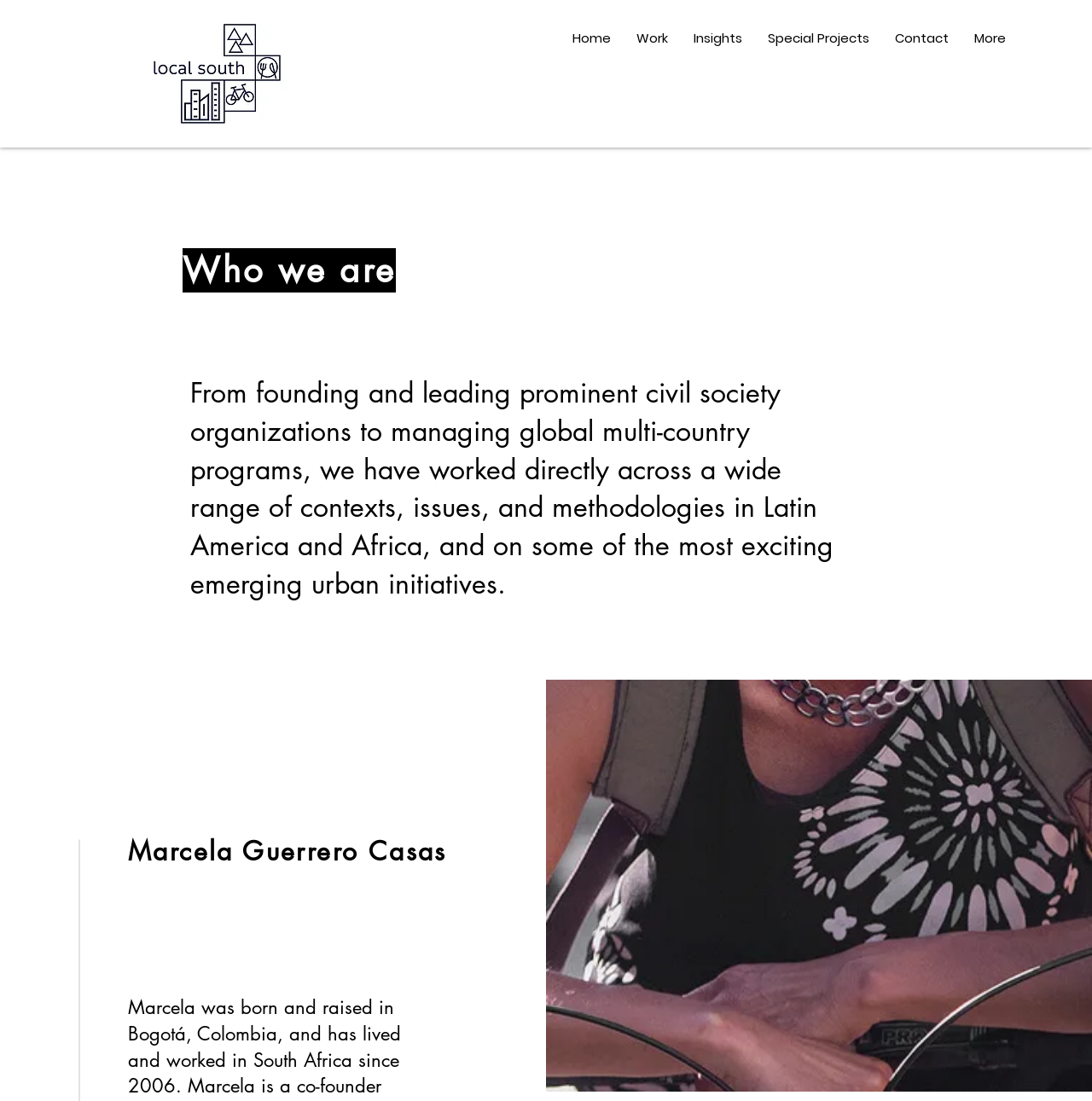Reply to the question below using a single word or brief phrase:
What is the last menu item in the navigation bar?

Contact